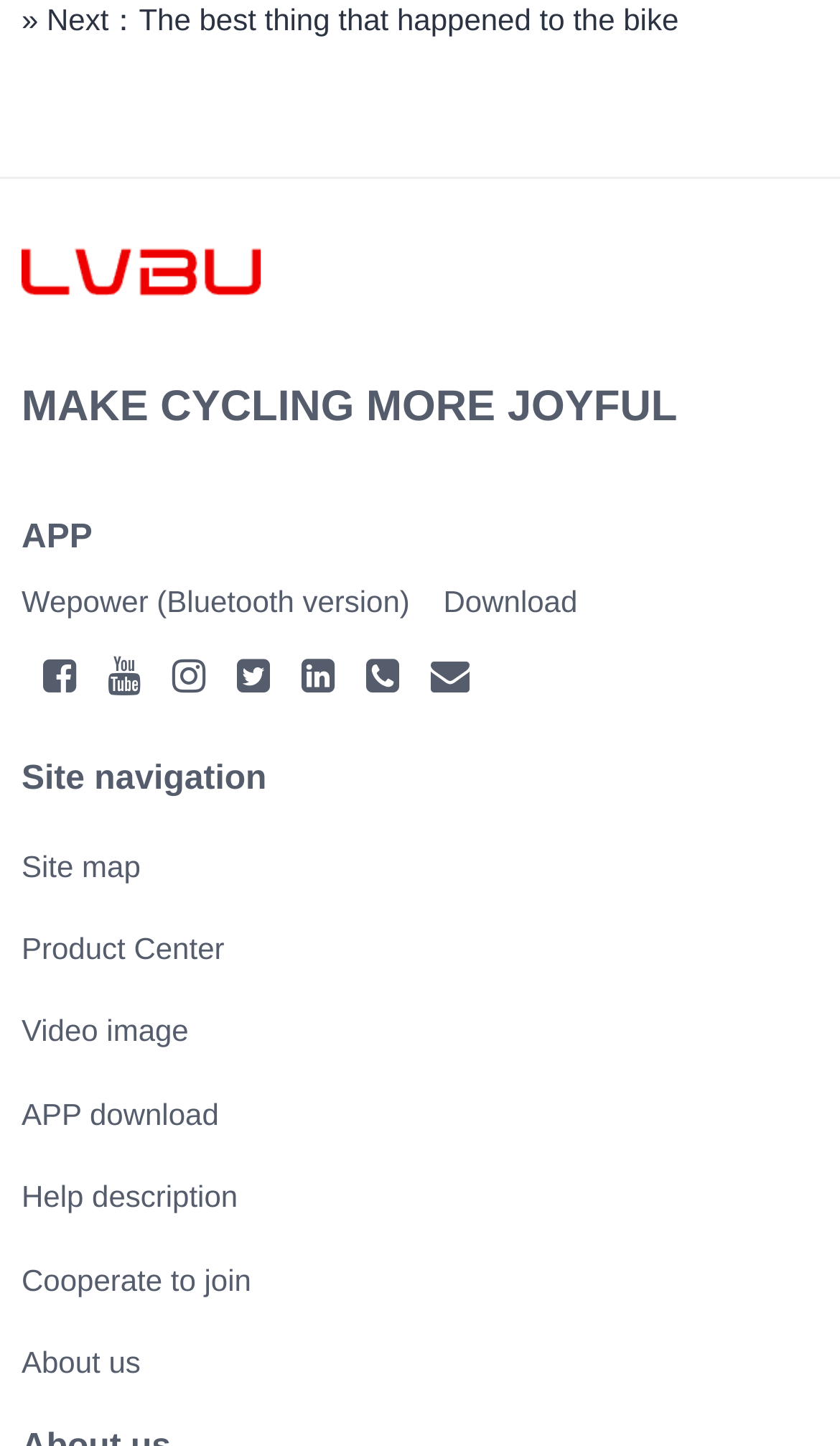What is the name of the Bluetooth version?
Based on the content of the image, thoroughly explain and answer the question.

The link 'Wepower (Bluetooth version)' suggests that Wepower is the name of the Bluetooth version of the APP.